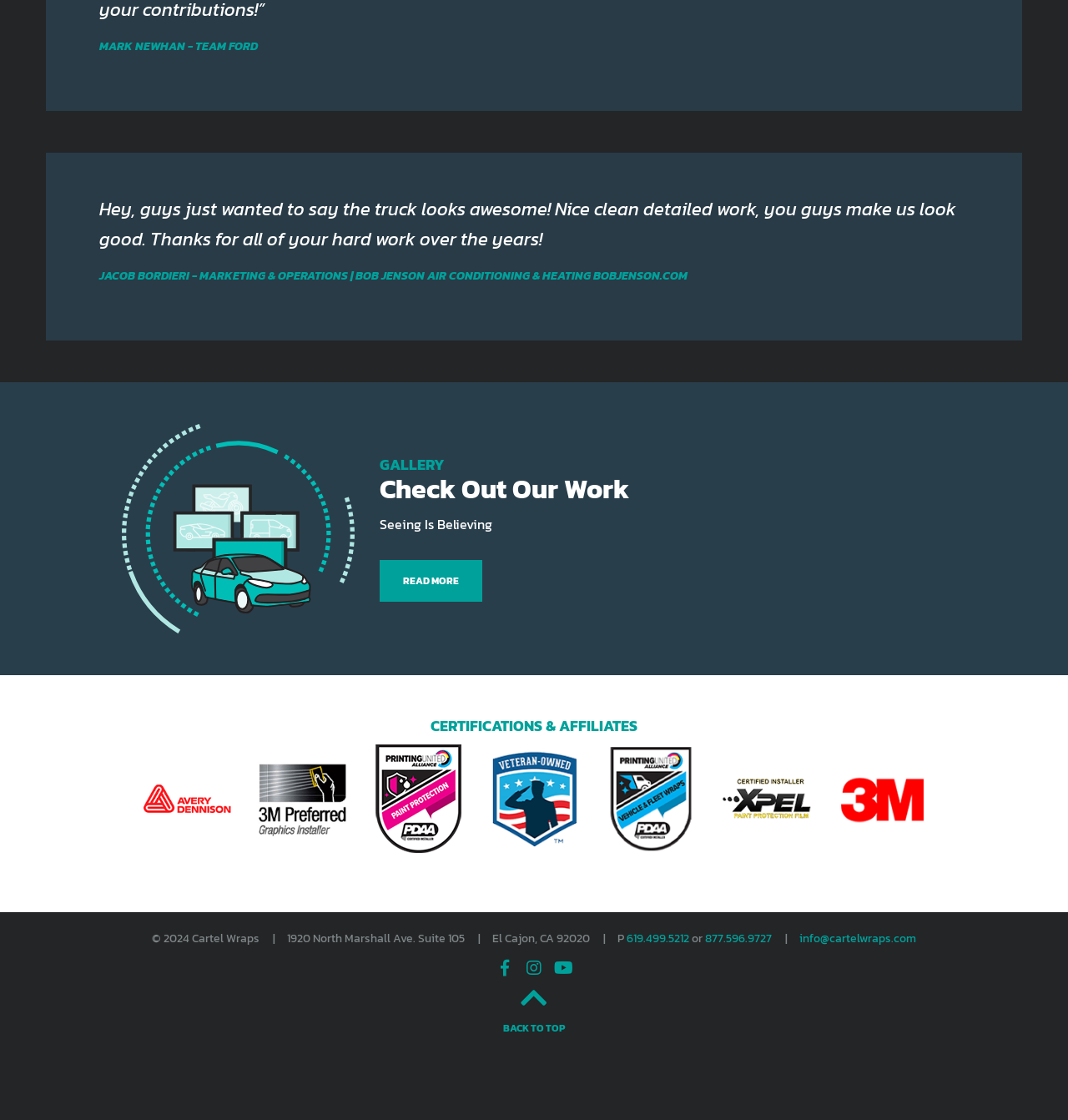Extract the bounding box coordinates for the HTML element that matches this description: "Youtube". The coordinates should be four float numbers between 0 and 1, i.e., [left, top, right, bottom].

[0.516, 0.854, 0.539, 0.876]